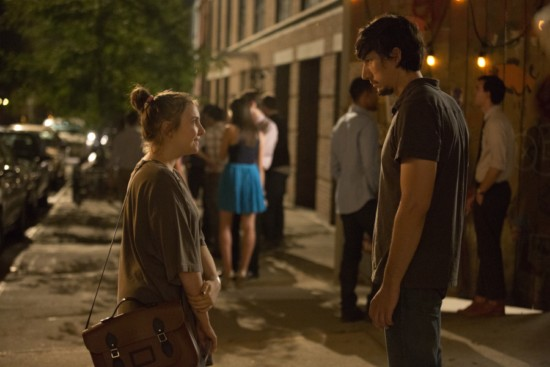What is the atmosphere of the scene?
Based on the visual content, answer with a single word or a brief phrase.

Vibrant yet relaxed